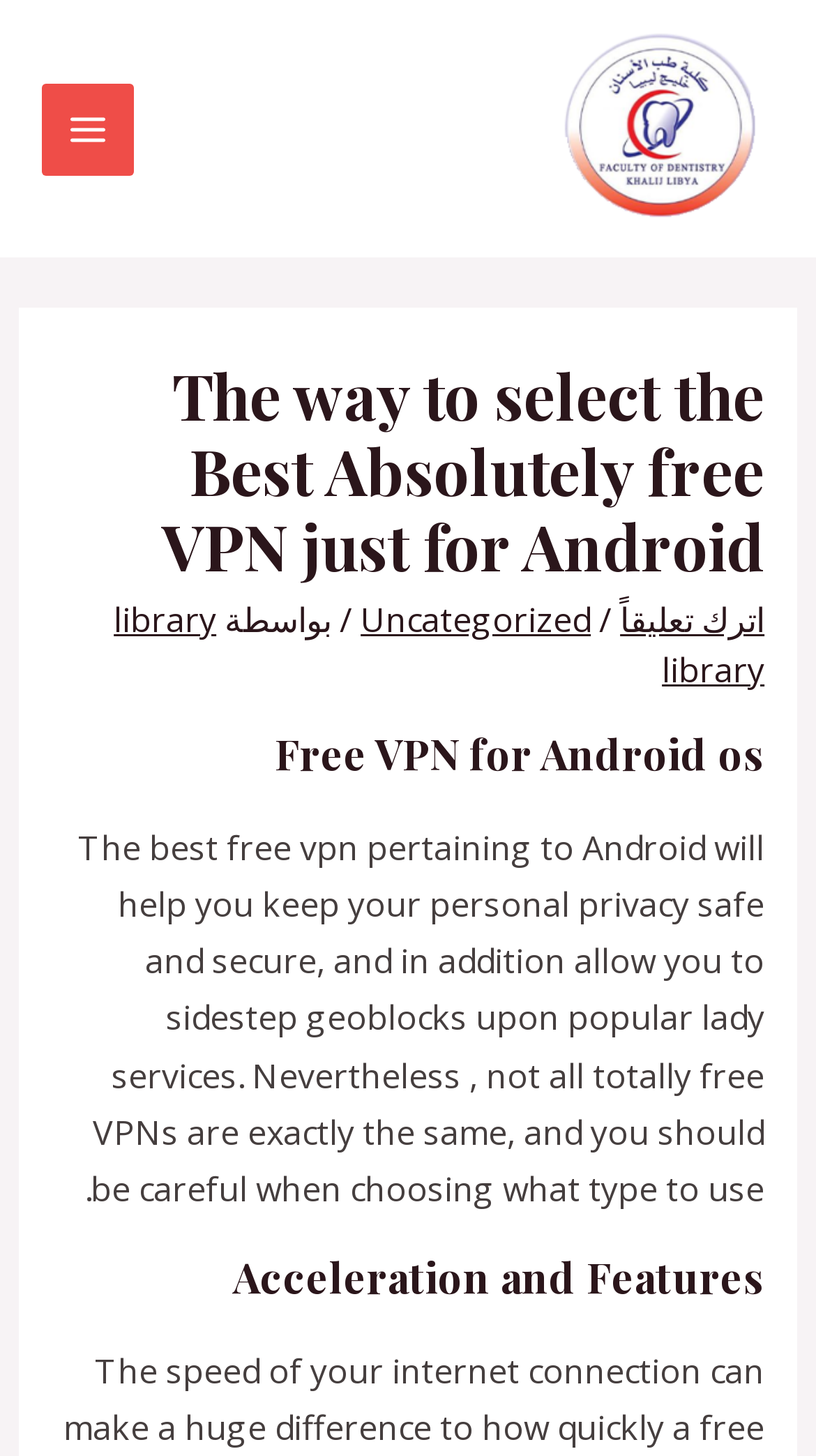Your task is to find and give the main heading text of the webpage.

The way to select the Best Absolutely free VPN just for Android